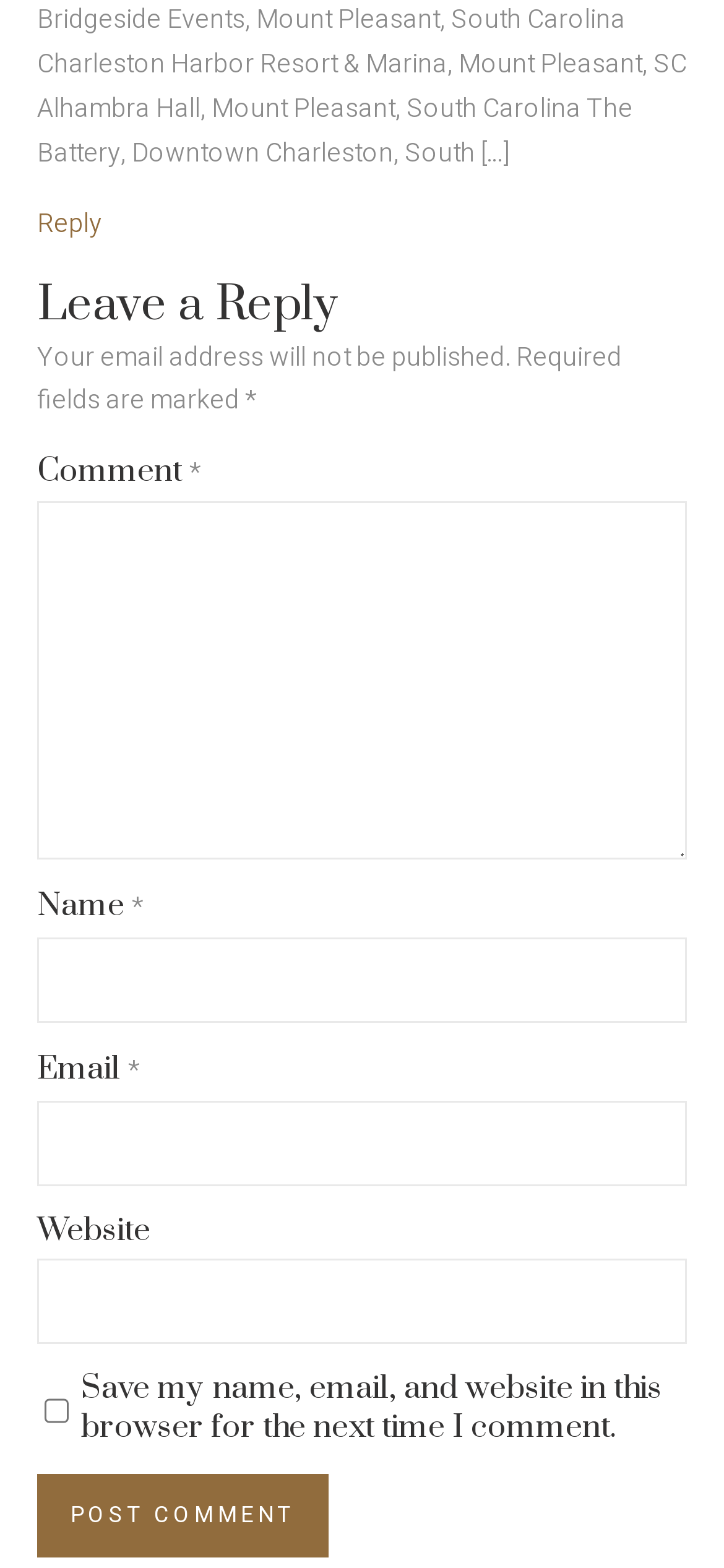Please provide a brief answer to the question using only one word or phrase: 
What is required to leave a reply?

Name and Comment